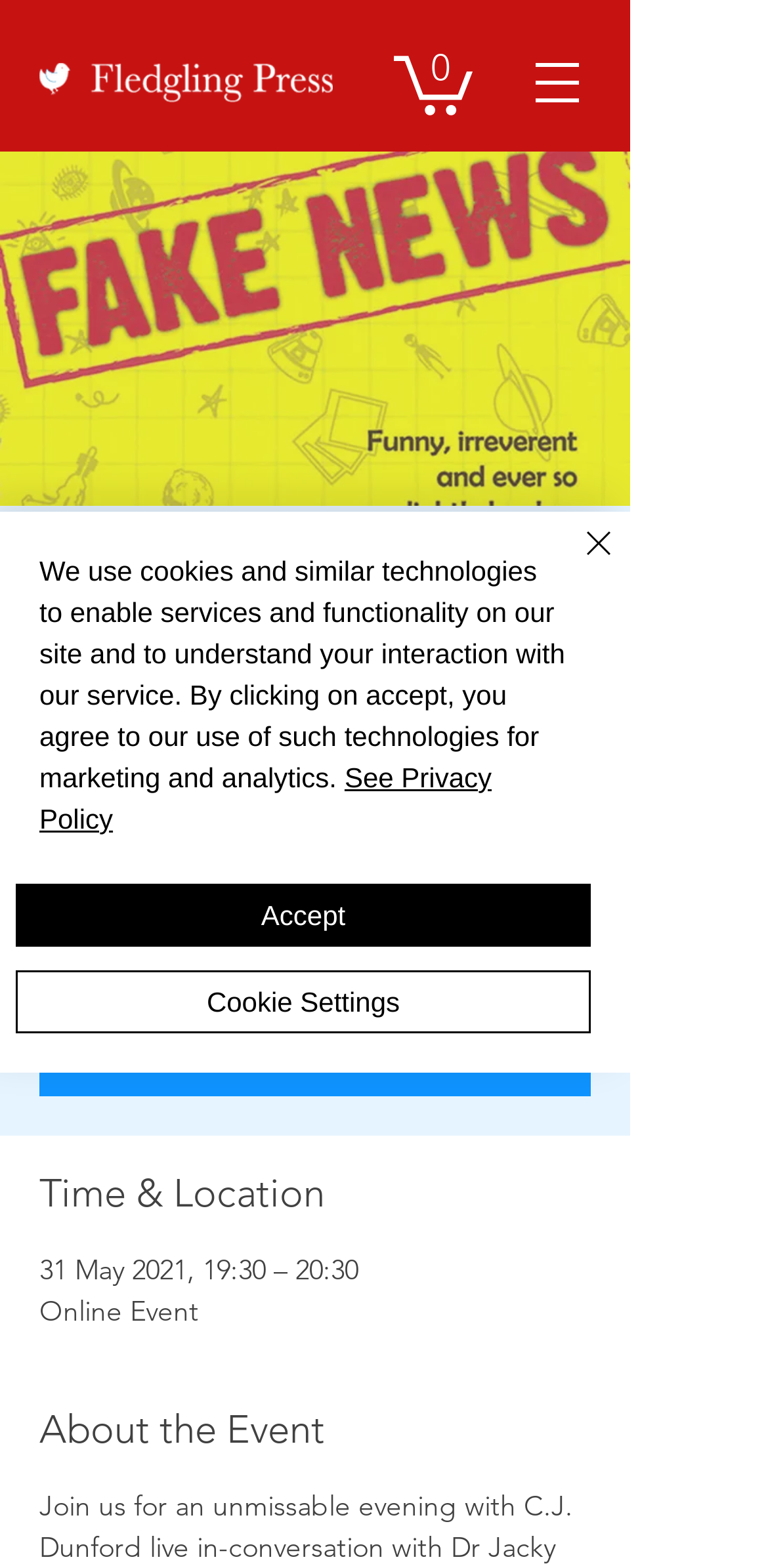Could you please study the image and provide a detailed answer to the question:
What is the status of registration for the event?

I found the status of registration by looking at the description of the event, which says 'Registration is Closed'.